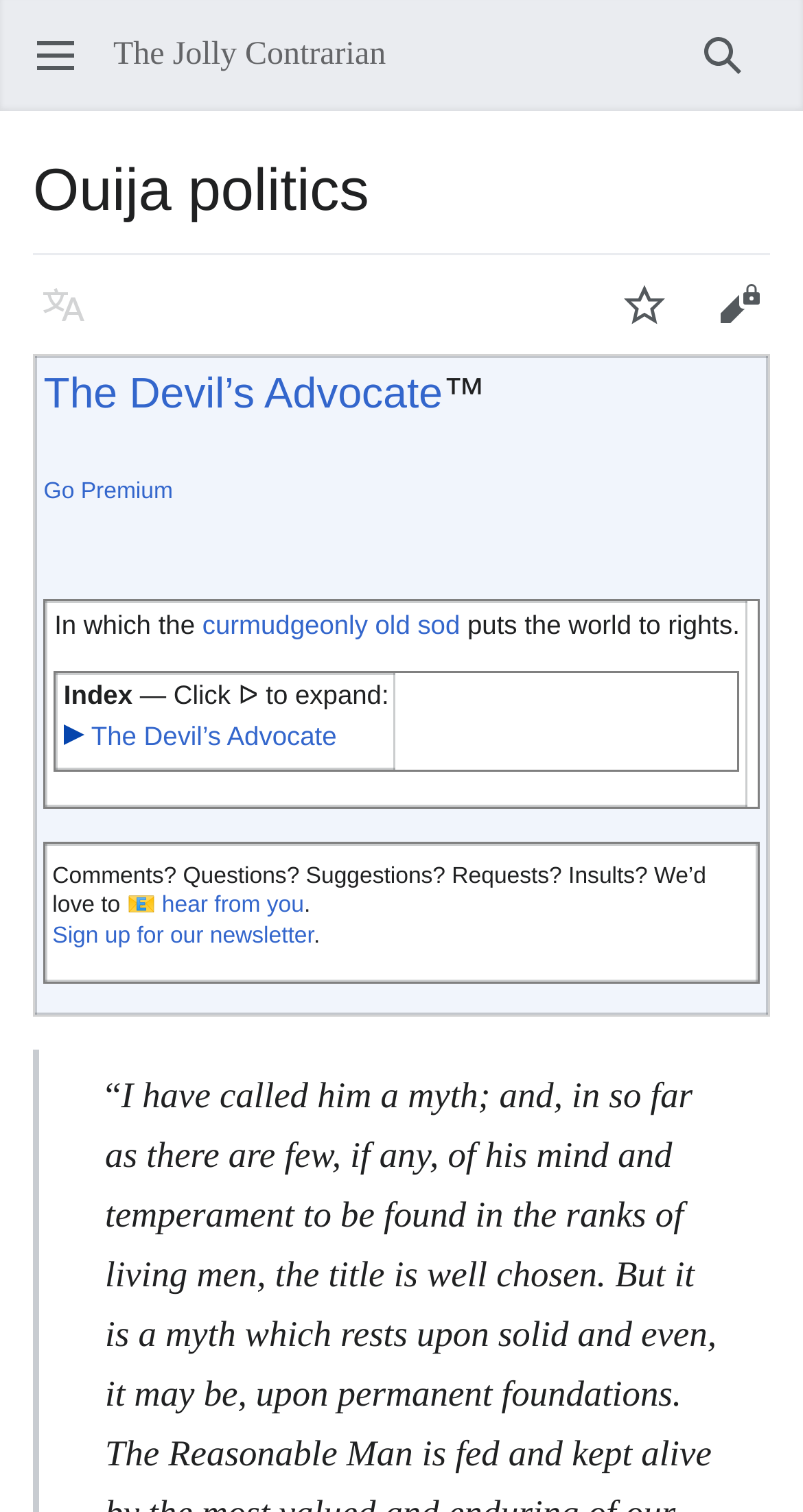Locate the bounding box coordinates of the region to be clicked to comply with the following instruction: "Open main menu". The coordinates must be four float numbers between 0 and 1, in the form [left, top, right, bottom].

[0.041, 0.005, 0.074, 0.023]